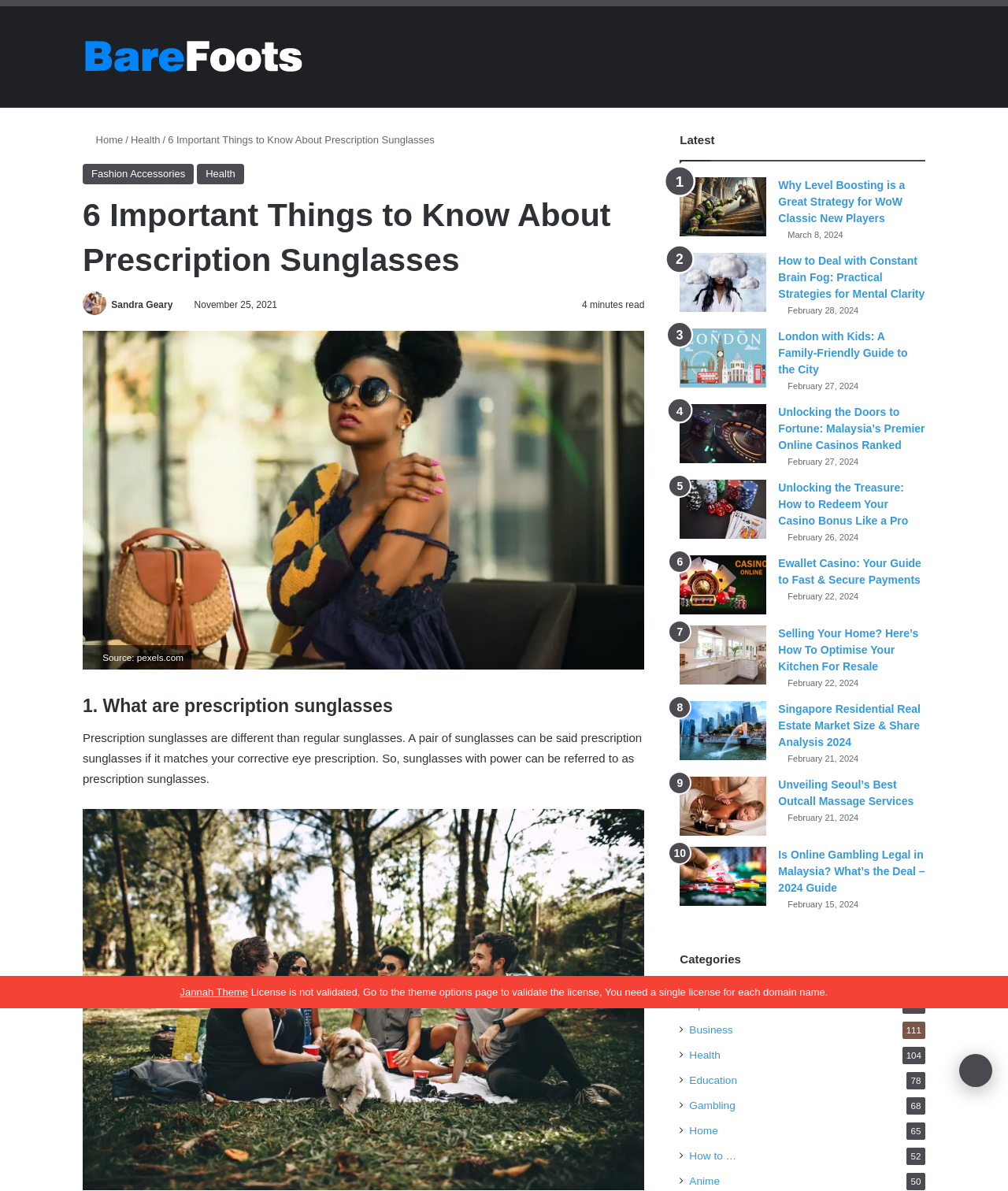From the webpage screenshot, predict the bounding box of the UI element that matches this description: "Health".

[0.195, 0.138, 0.242, 0.155]